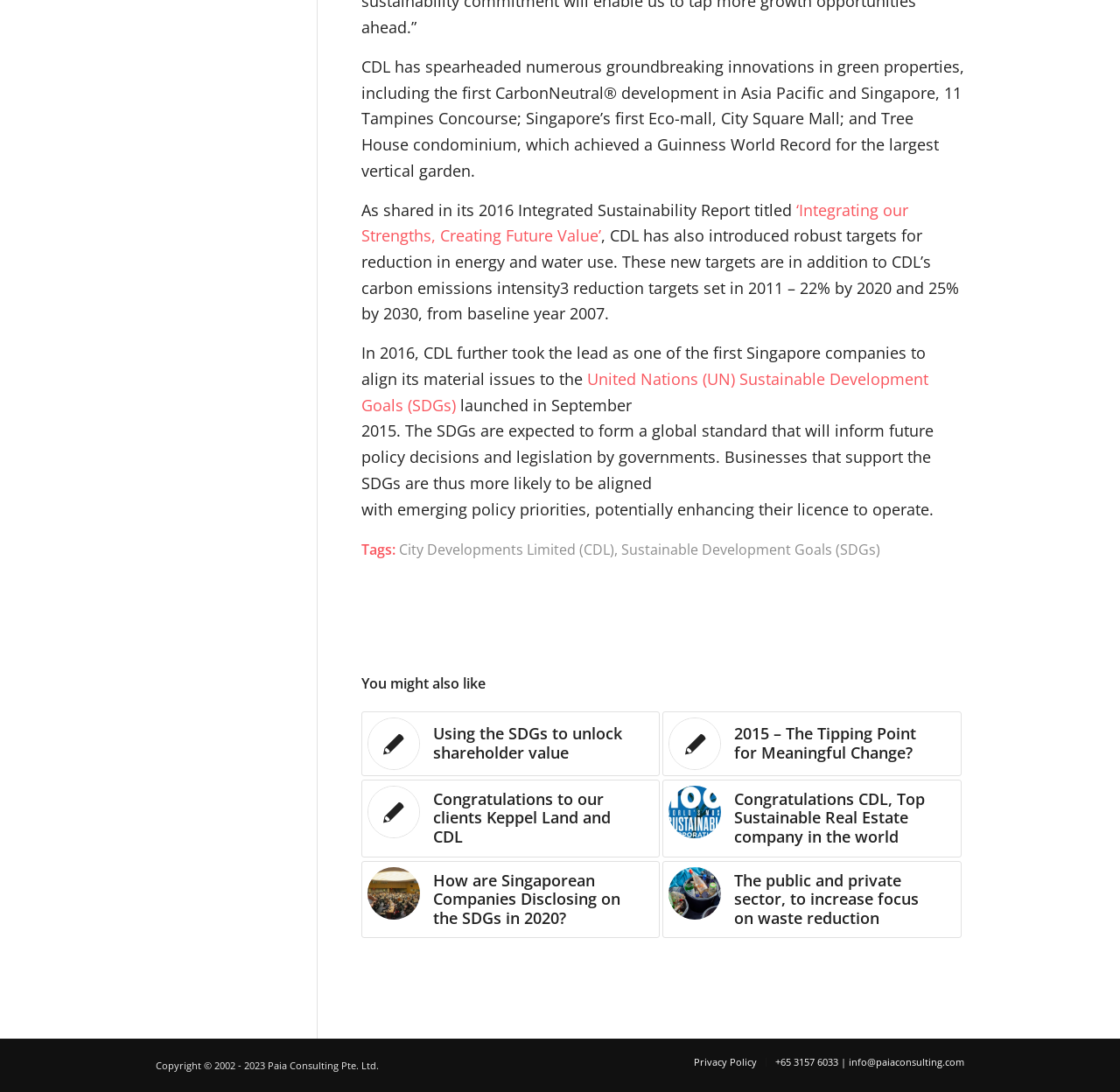Find the bounding box of the element with the following description: "+65 3157 6033 | info@paiaconsulting.com". The coordinates must be four float numbers between 0 and 1, formatted as [left, top, right, bottom].

[0.692, 0.967, 0.861, 0.979]